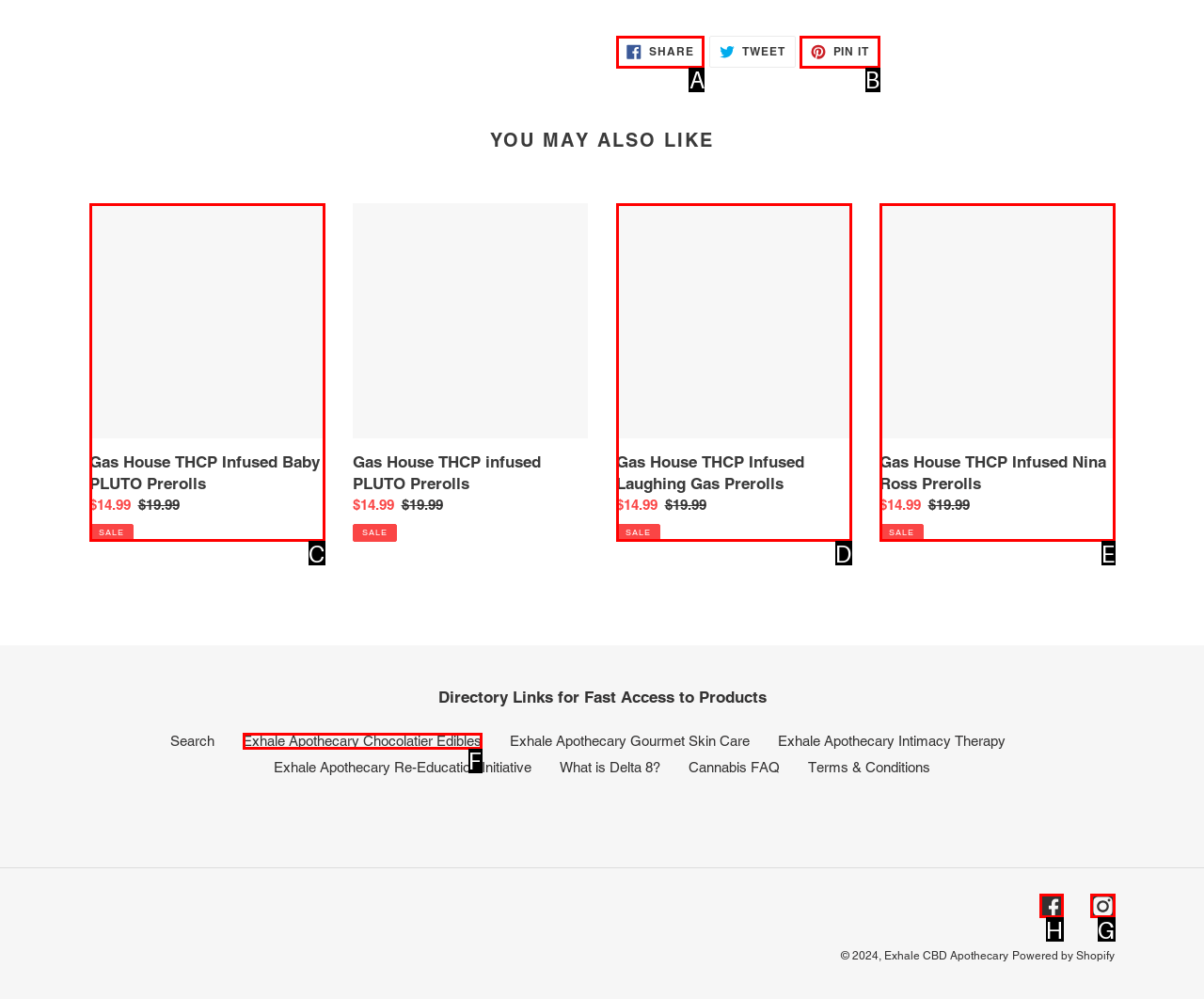Identify the correct UI element to click on to achieve the following task: Follow on Instagram Respond with the corresponding letter from the given choices.

G